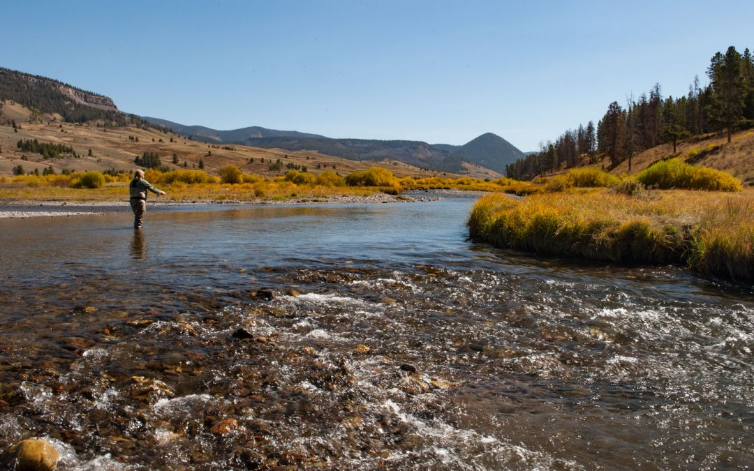What season is depicted in the image?
Could you answer the question in a detailed manner, providing as much information as possible?

The season depicted in the image can be determined by reading the caption, which mentions 'vibrant autumn foliage' surrounding the river. This information suggests that the image is set during the autumn season, which is characterized by the changing colors of the leaves.